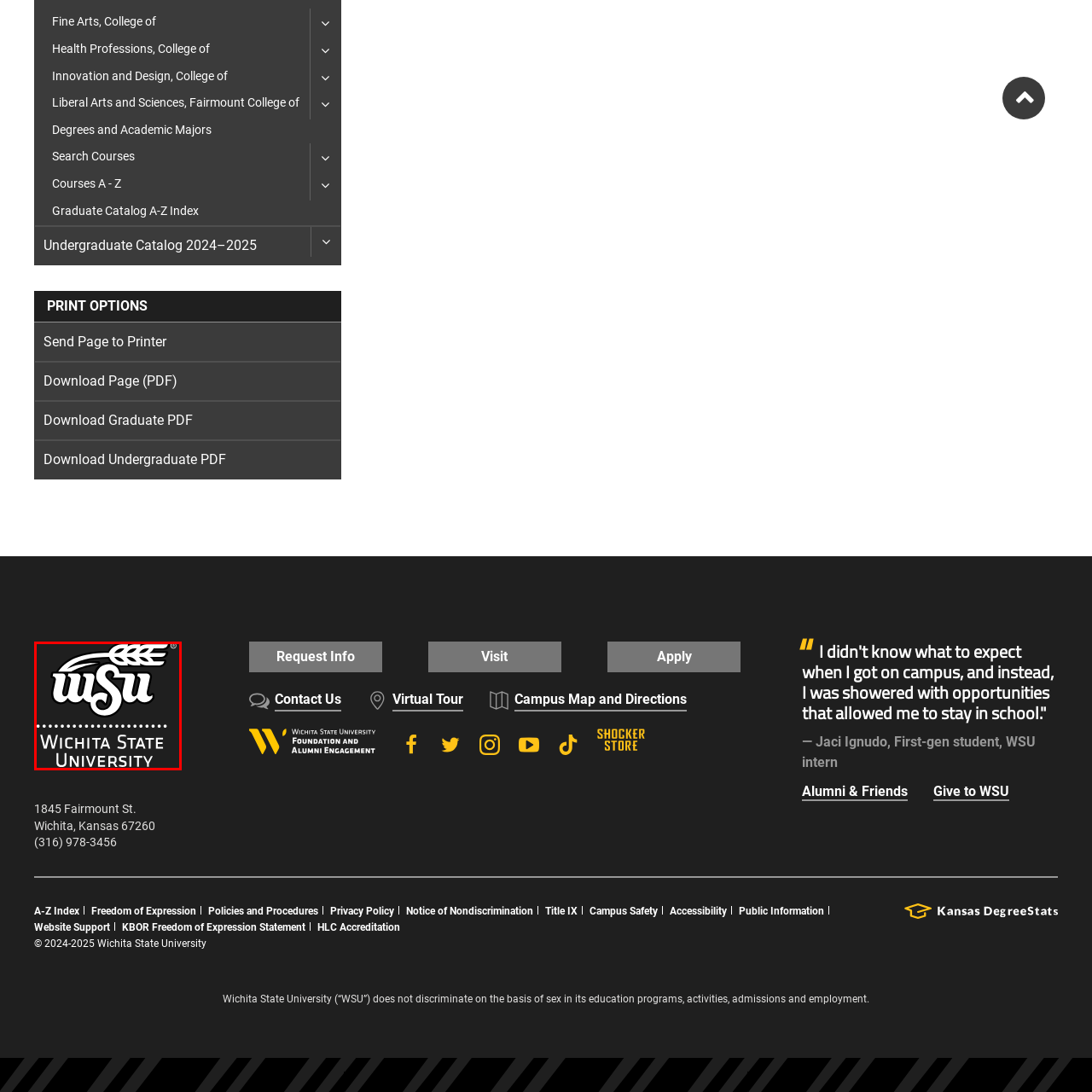Offer a detailed explanation of the image encased within the red boundary.

The image displays the logo of Wichita State University (WSU), featuring the university's initials stylized in a bold, modern font, accompanied by a wheat sheaf graphic, symbolizing growth and prosperity. Below the initials, the full name "Wichita State University" is inscribed in elegant lettering, emphasizing the institution's identity. The overall design is set against a dark background, enhancing the logo's visibility and impact, reflecting WSU's commitment to education and community engagement.